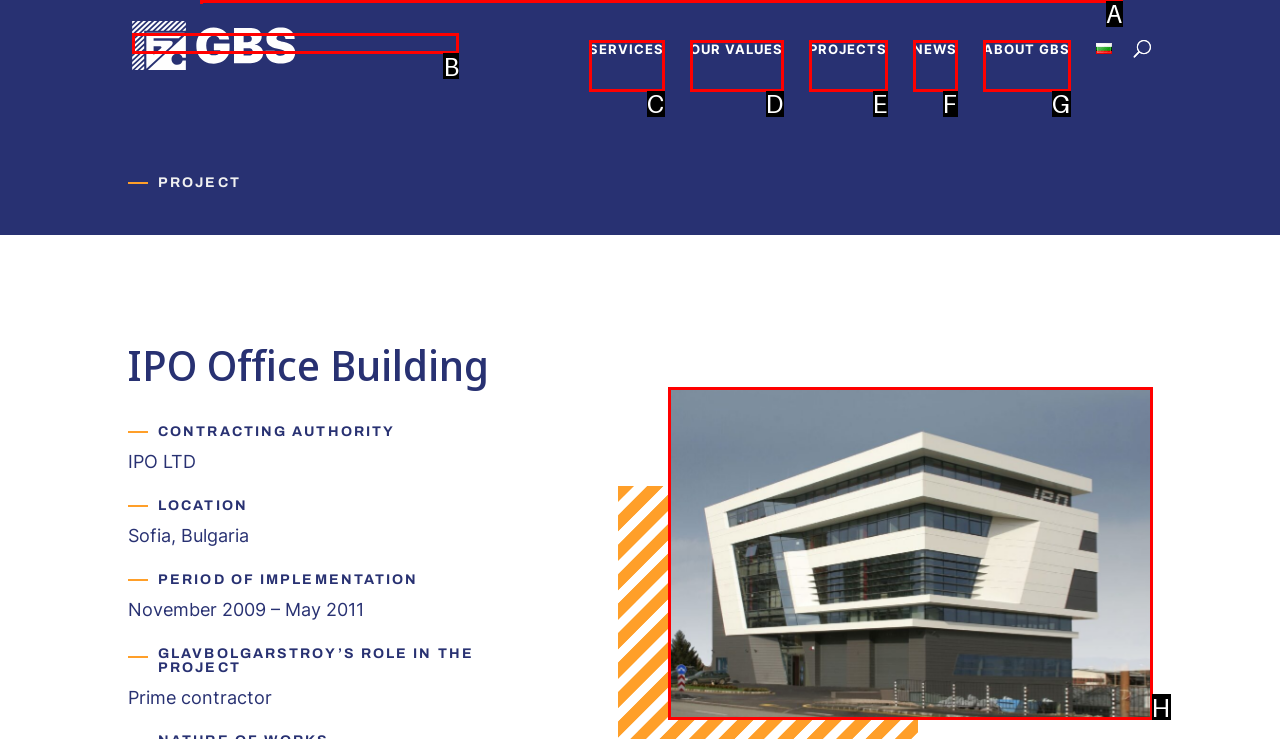Tell me the correct option to click for this task: view IPO project details
Write down the option's letter from the given choices.

H